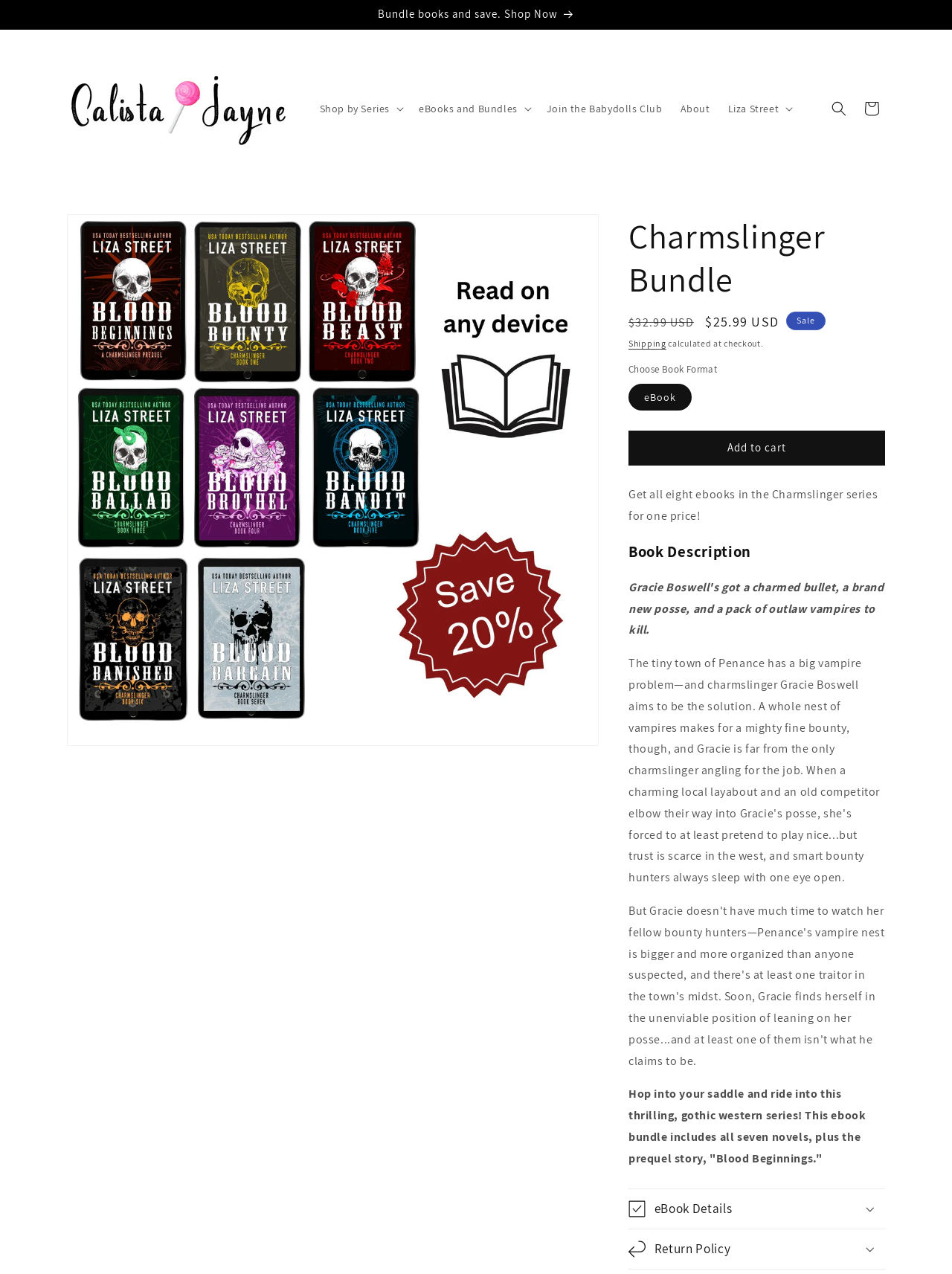What is the name of the author?
Respond to the question with a single word or phrase according to the image.

Calista Jayne